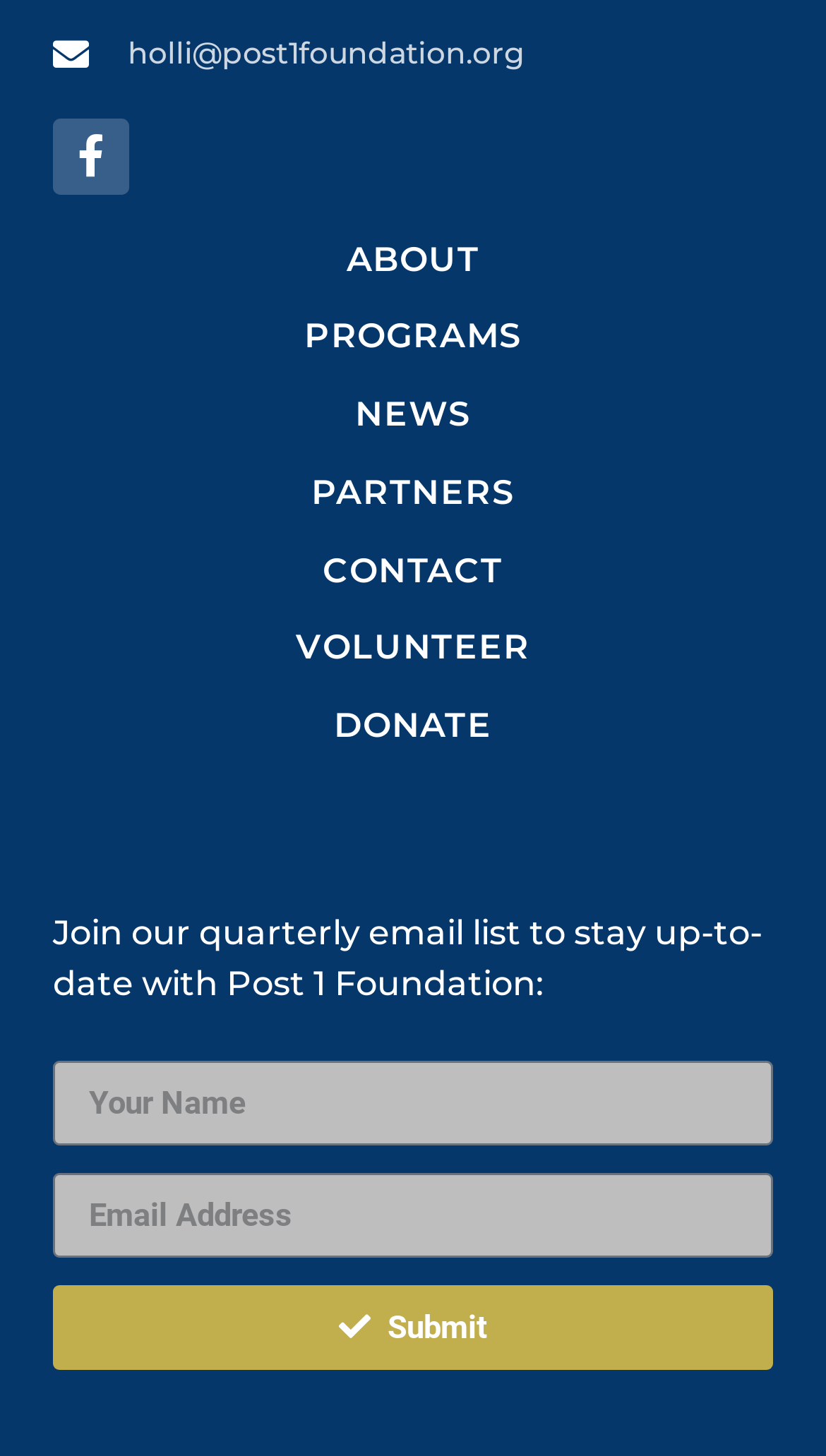What is the call-to-action of the button?
Answer the question in a detailed and comprehensive manner.

I looked at the webpage and found a button with the text 'Submit'. This button is likely used to submit the input data from the textboxes, possibly to join the quarterly email list.